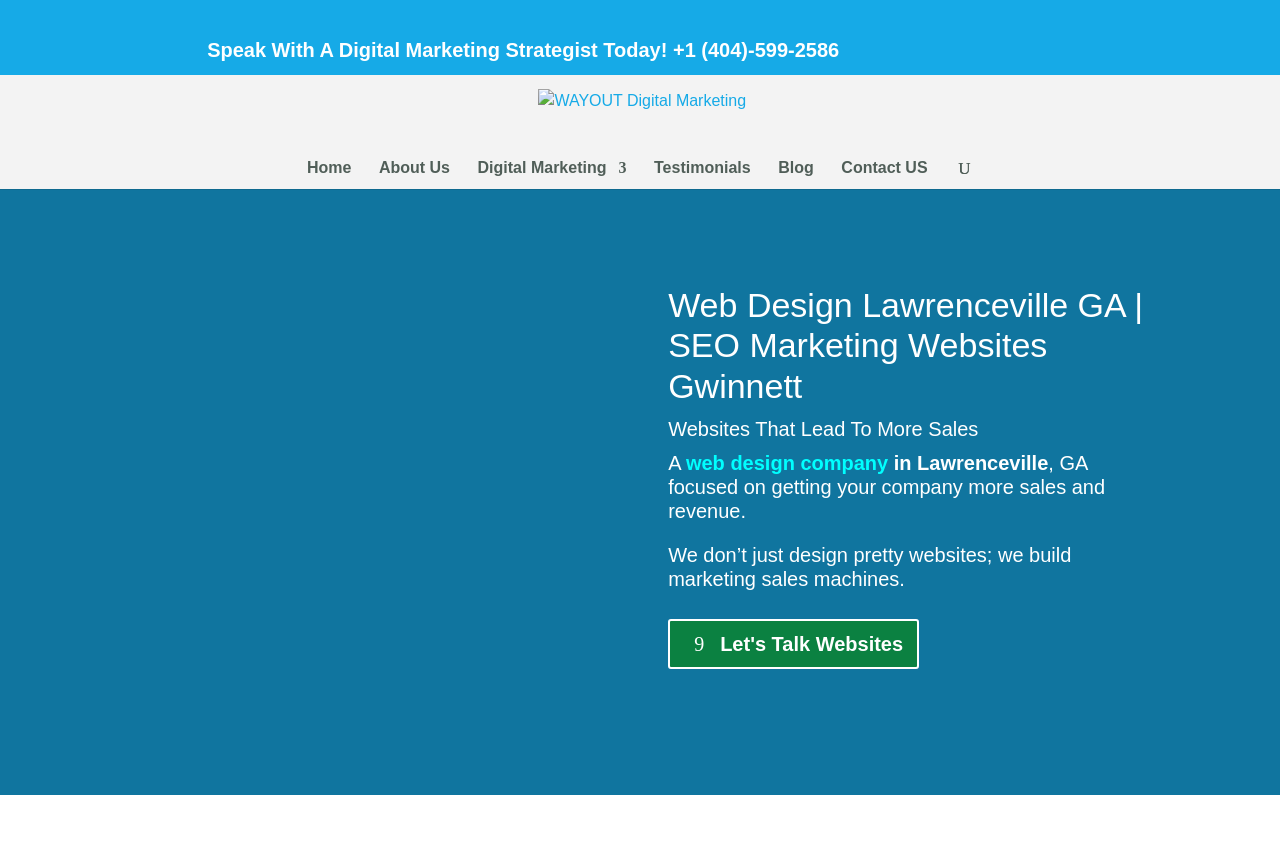Pinpoint the bounding box coordinates of the area that should be clicked to complete the following instruction: "Learn about web design company". The coordinates must be given as four float numbers between 0 and 1, i.e., [left, top, right, bottom].

[0.536, 0.529, 0.694, 0.554]